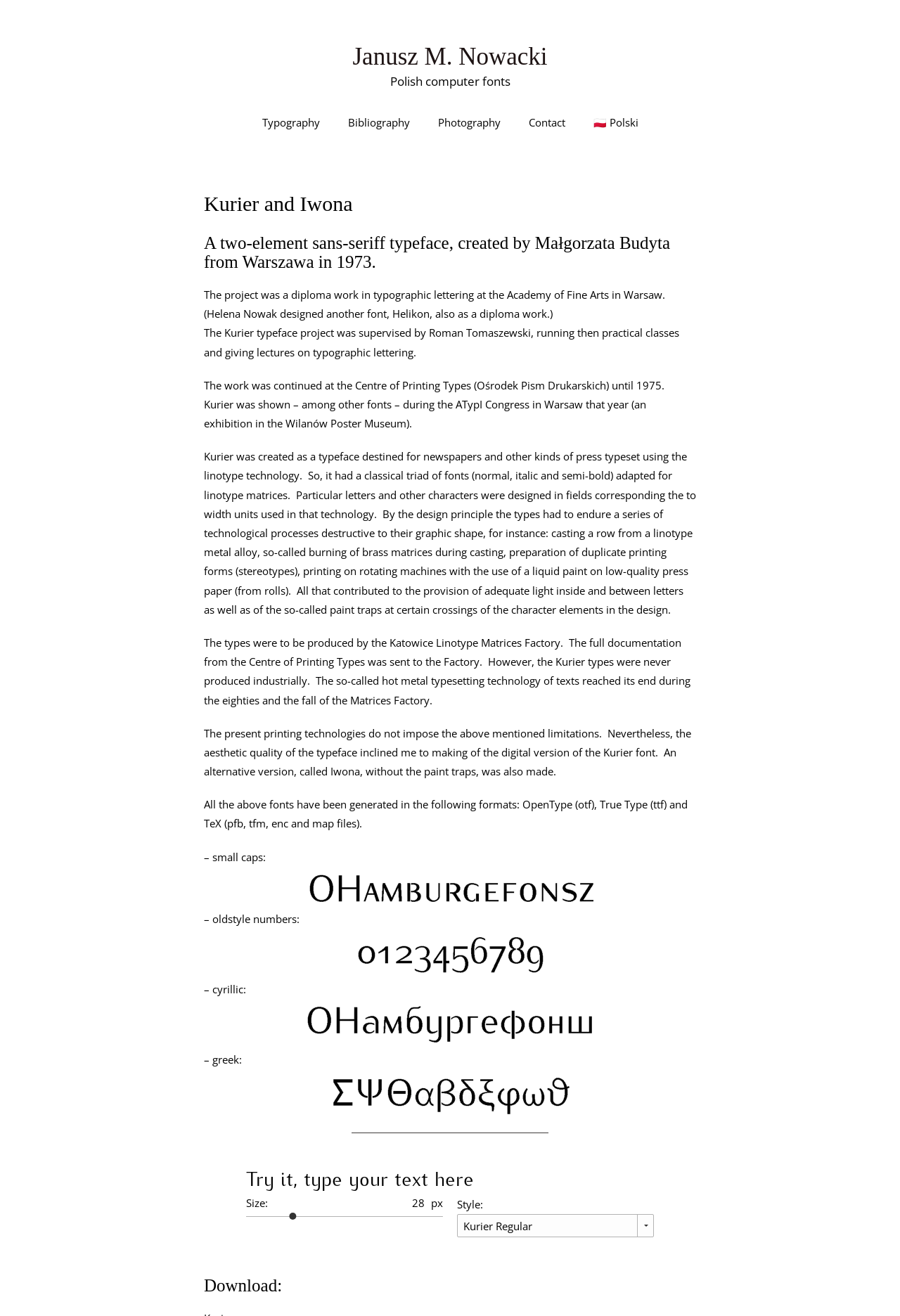Highlight the bounding box coordinates of the element that should be clicked to carry out the following instruction: "Click on the 'Typography' link". The coordinates must be given as four float numbers ranging from 0 to 1, i.e., [left, top, right, bottom].

[0.291, 0.088, 0.355, 0.098]